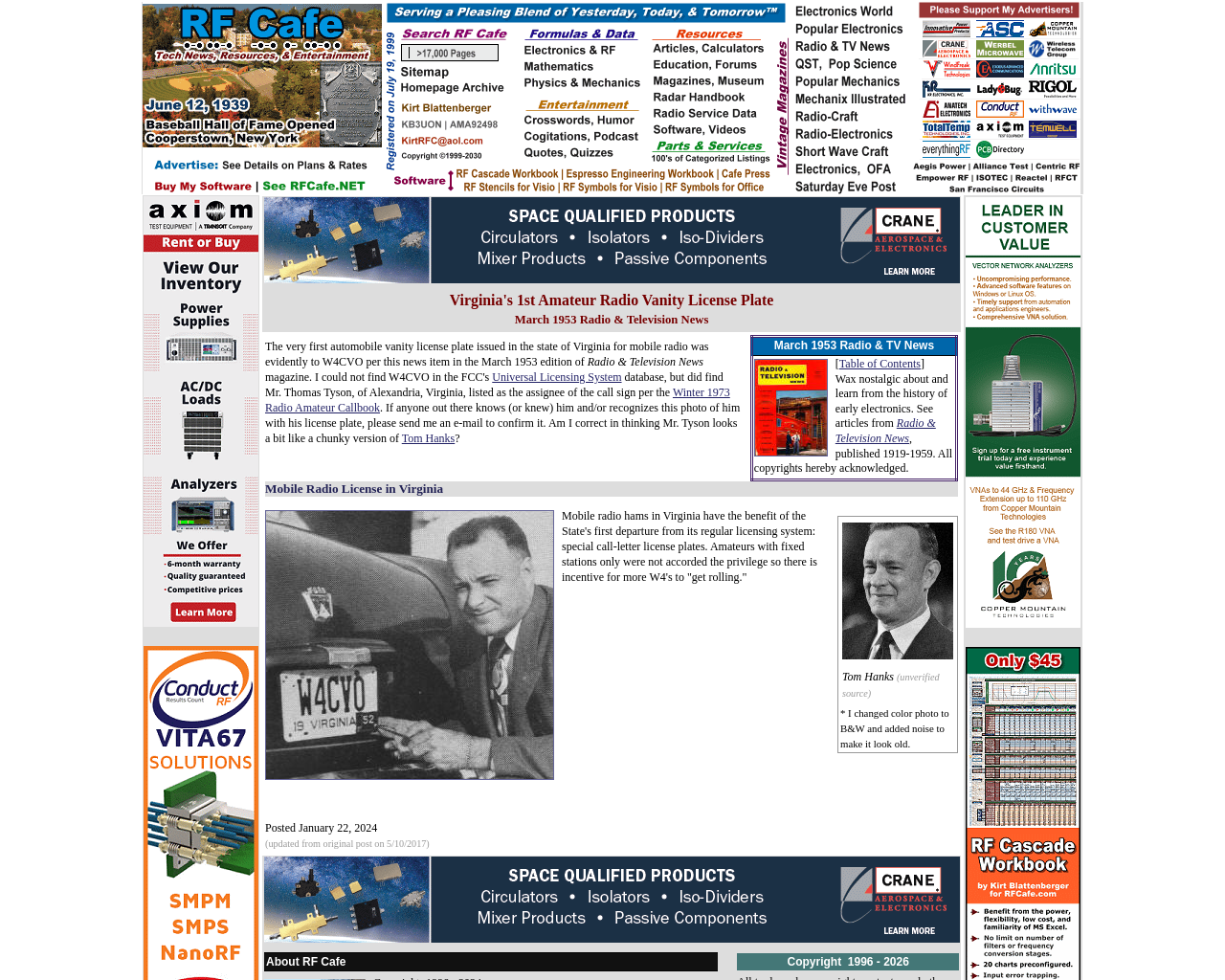Please determine the bounding box coordinates of the clickable area required to carry out the following instruction: "Click the link to Axiom Test Equipment". The coordinates must be four float numbers between 0 and 1, represented as [left, top, right, bottom].

[0.117, 0.629, 0.211, 0.643]